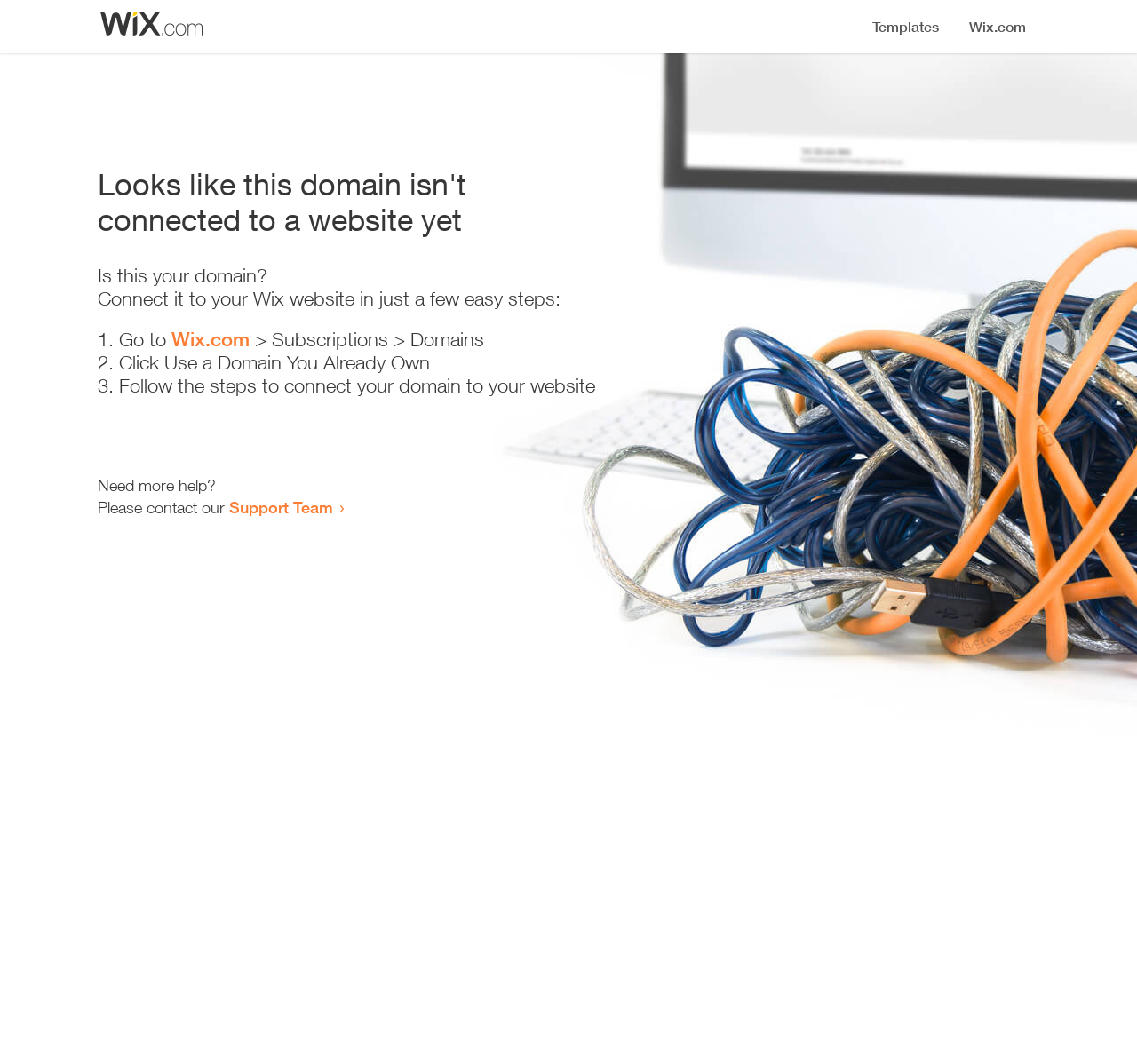How many steps are required to connect the domain to a website?
Please answer the question with a detailed response using the information from the screenshot.

The webpage provides a list of instructions to connect the domain to a website, which consists of three steps: going to Wix.com, clicking 'Use a Domain You Already Own', and following the steps to connect the domain to the website.